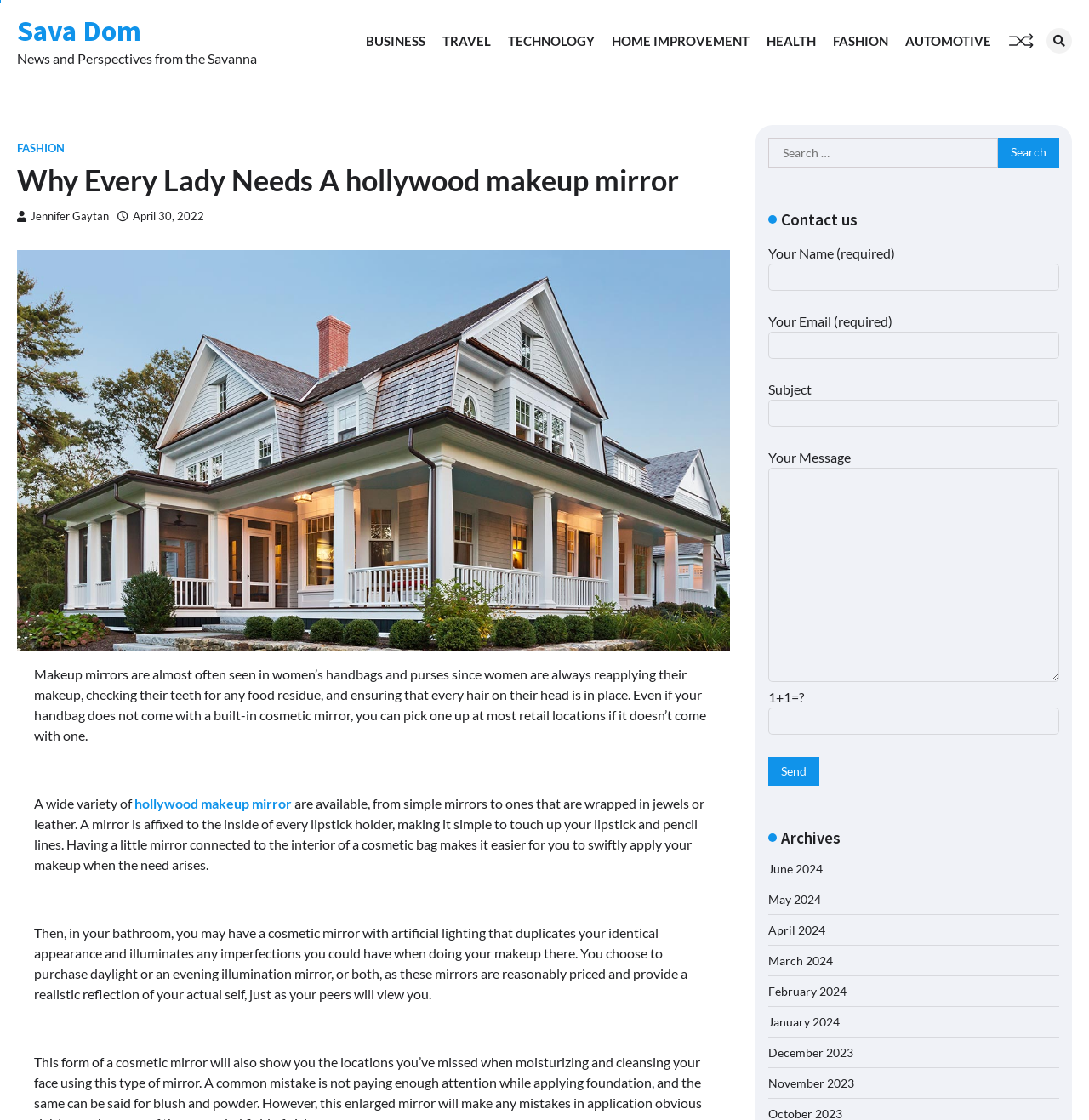Please identify the webpage's heading and generate its text content.

Why Every Lady Needs A hollywood makeup mirror